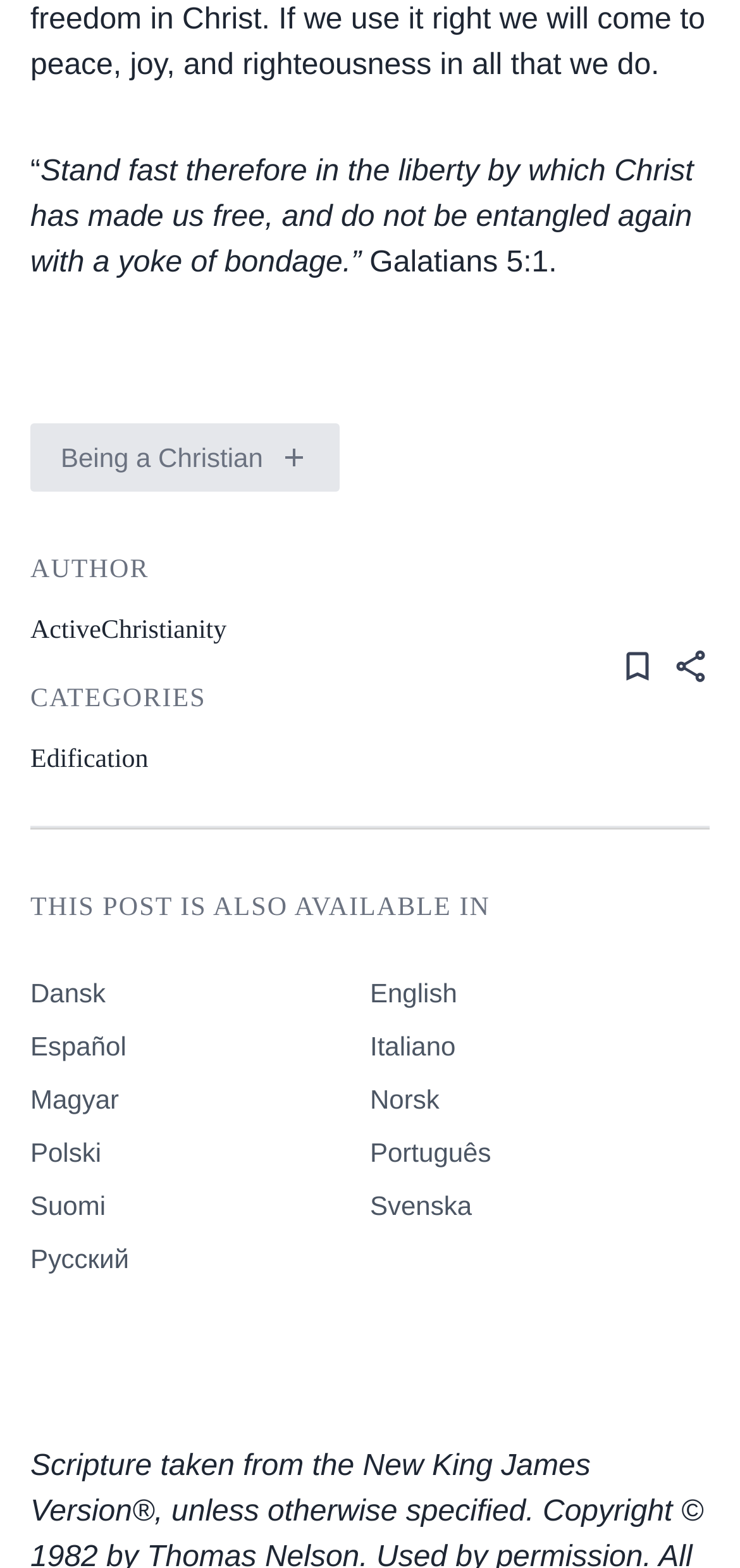Who is the author of this post?
Using the image, respond with a single word or phrase.

ActiveChristianity